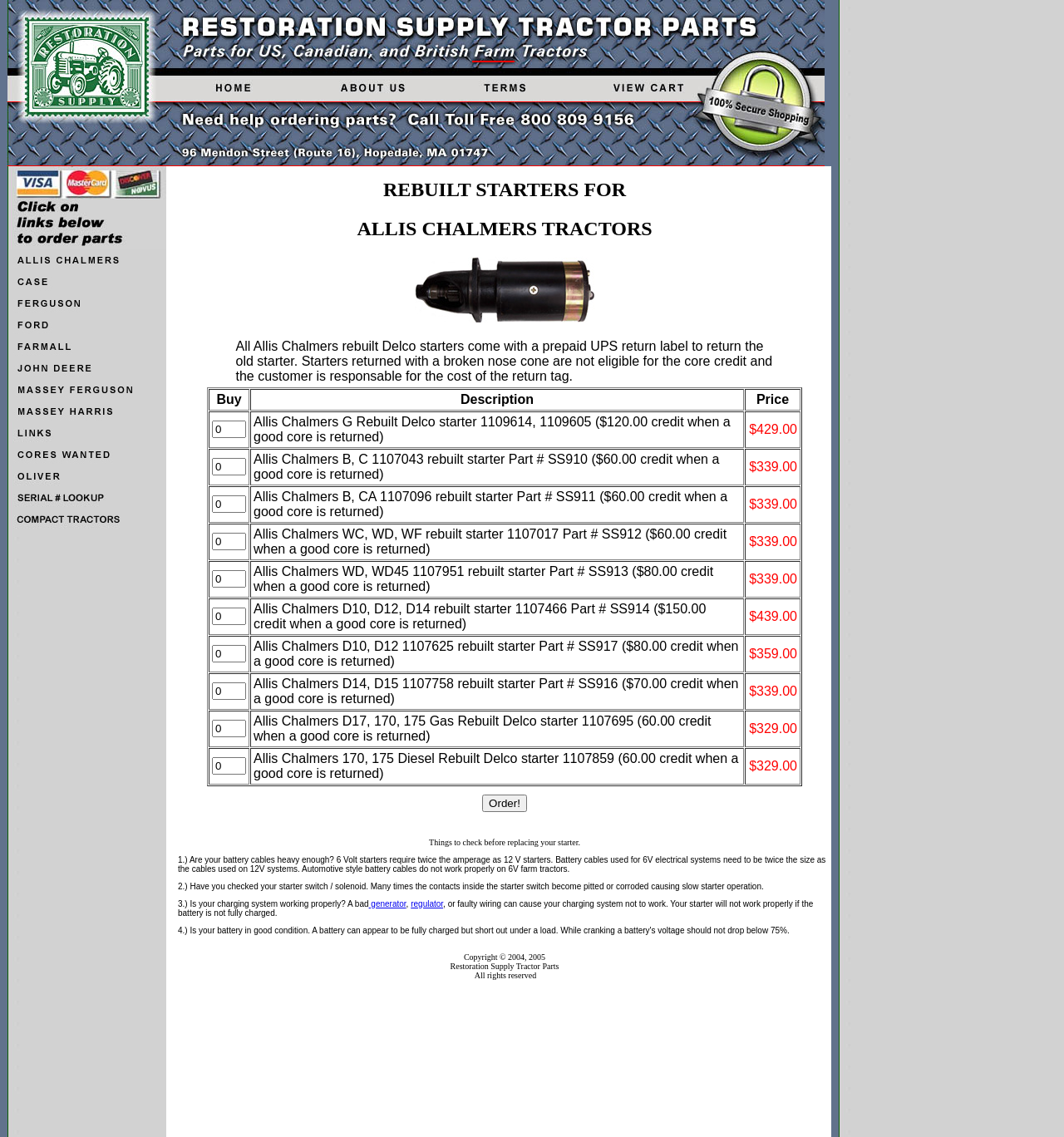Determine the bounding box coordinates of the clickable element to complete this instruction: "Click on the link to view John Deere 2 Cylinder Tractor Parts". Provide the coordinates in the format of four float numbers between 0 and 1, [left, top, right, bottom].

[0.0, 0.323, 0.156, 0.336]